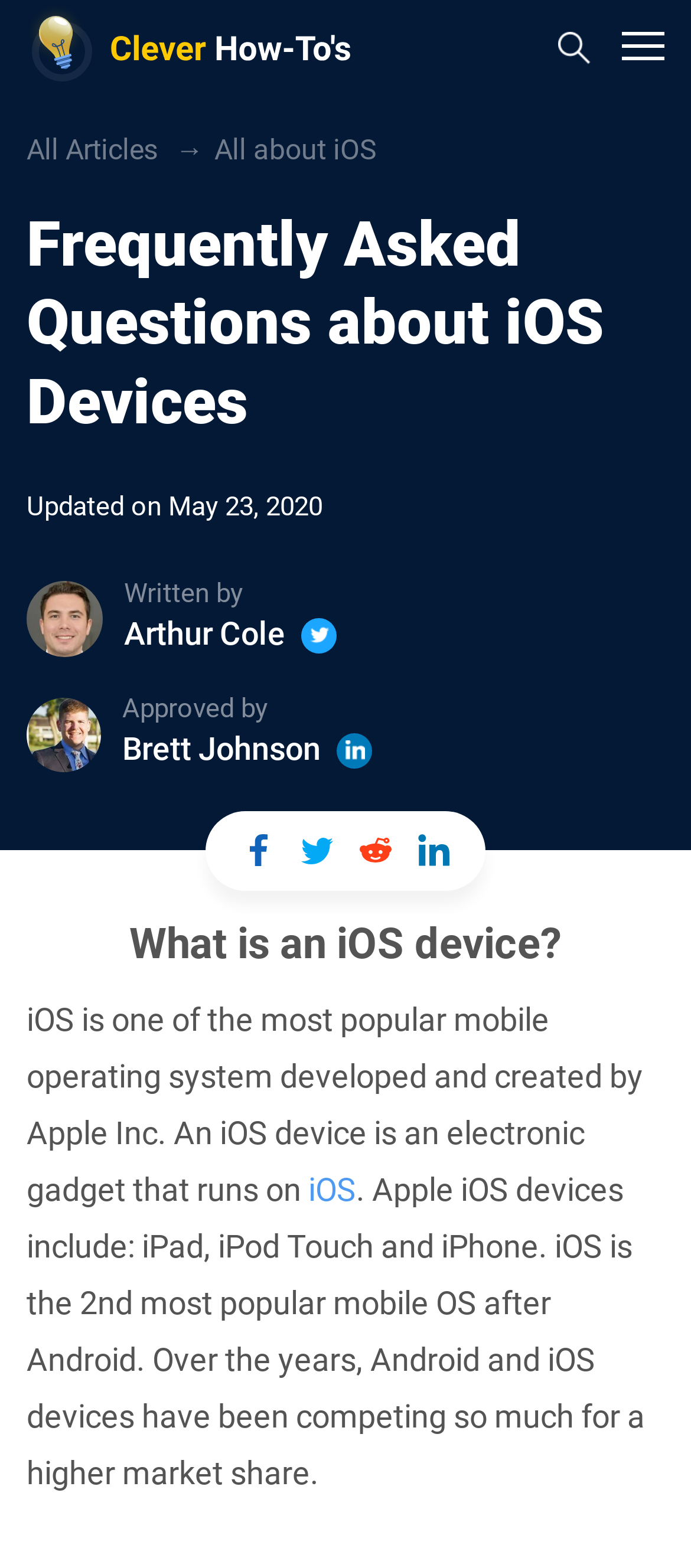Please identify the bounding box coordinates of the element I need to click to follow this instruction: "Click on the 'iOS' link".

[0.446, 0.747, 0.515, 0.77]